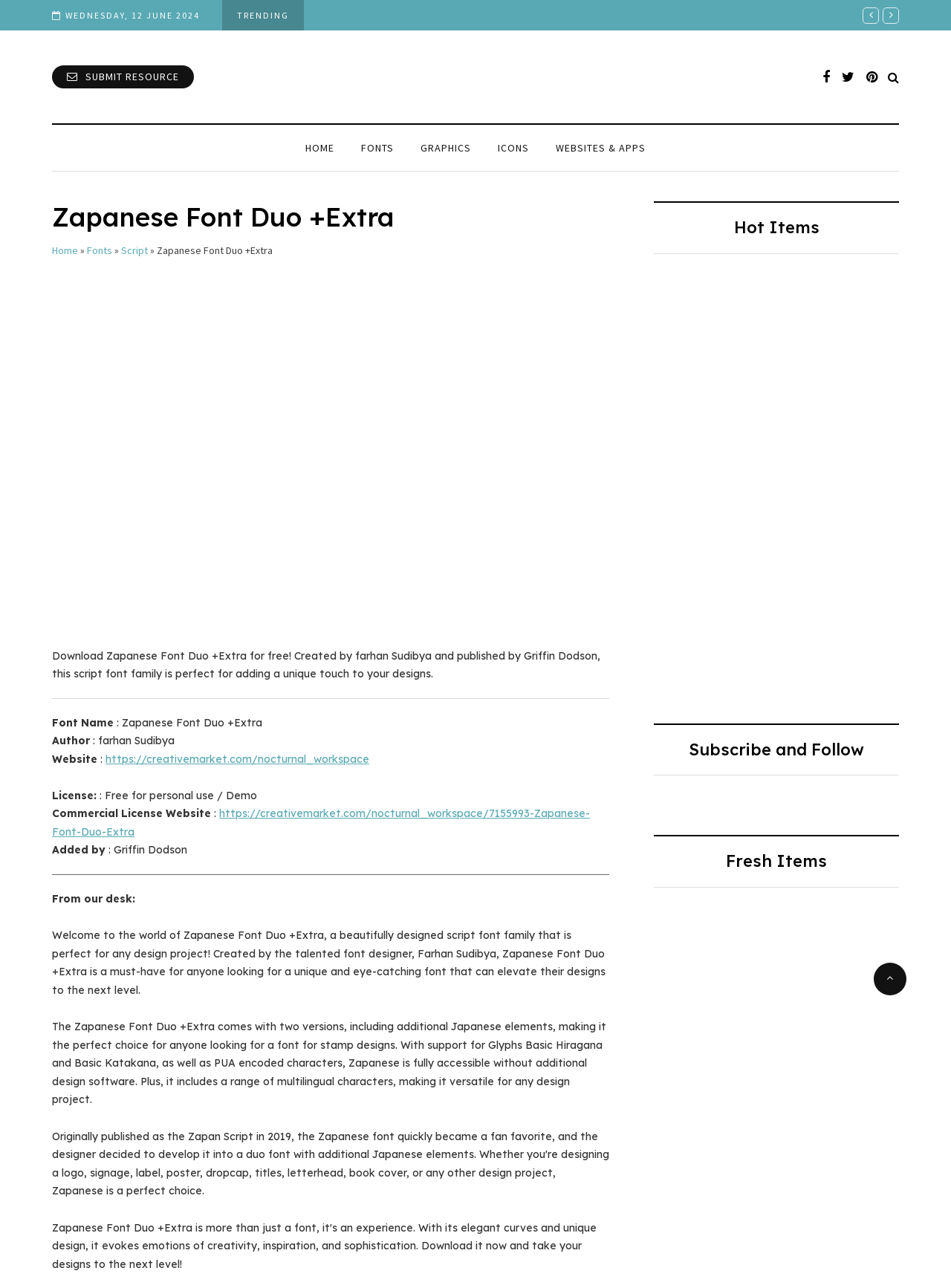Please identify the bounding box coordinates of the clickable area that will fulfill the following instruction: "Download Zapanese Font Duo +Extra for free!". The coordinates should be in the format of four float numbers between 0 and 1, i.e., [left, top, right, bottom].

[0.055, 0.504, 0.631, 0.528]